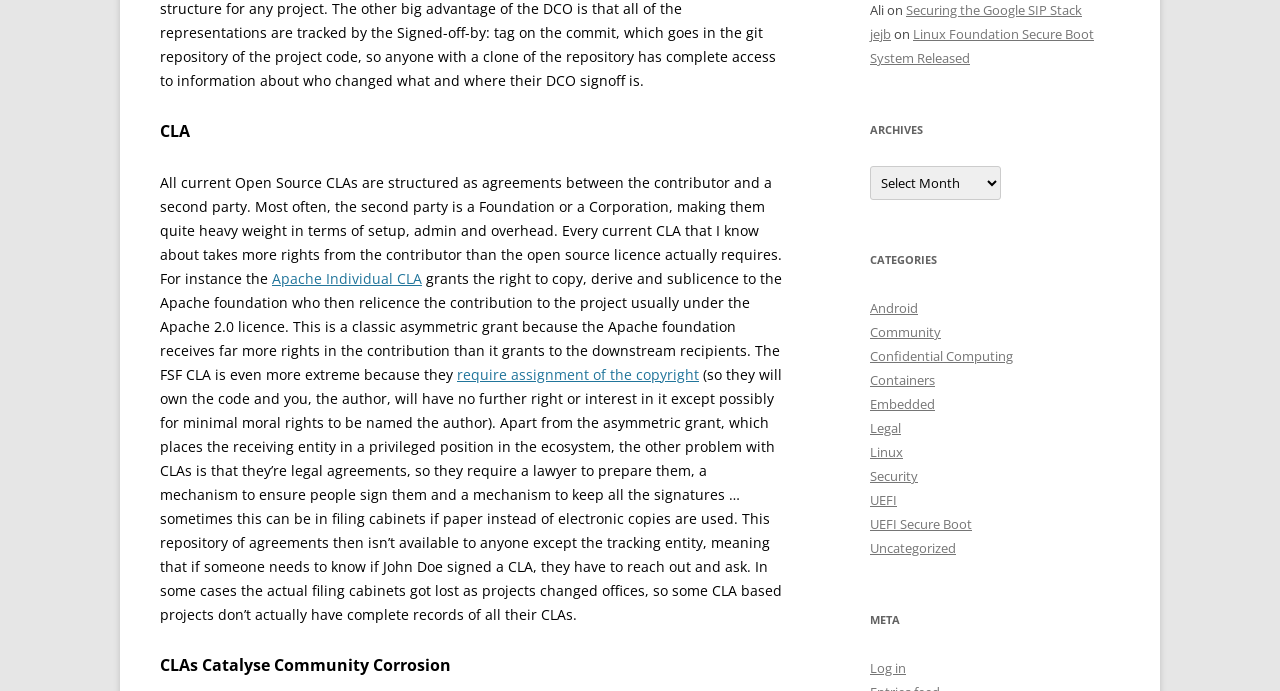Identify the bounding box coordinates of the region that should be clicked to execute the following instruction: "Check out Instagram page".

None